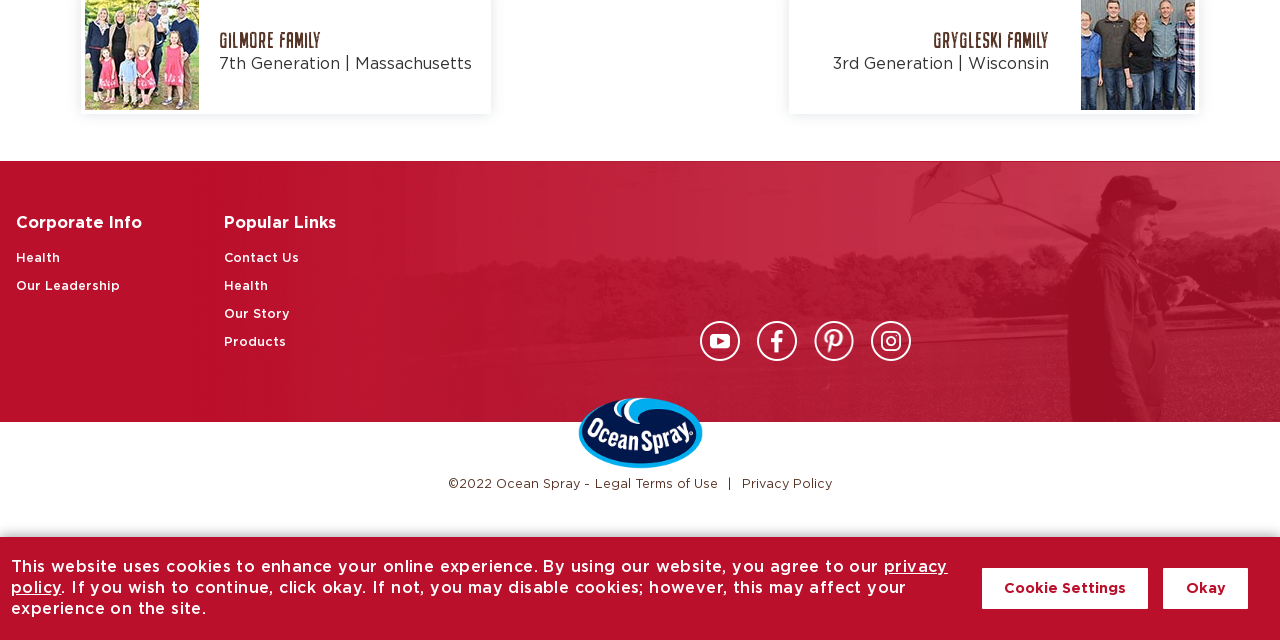Locate the UI element described as follows: "Legal Terms of Use". Return the bounding box coordinates as four float numbers between 0 and 1 in the order [left, top, right, bottom].

[0.465, 0.746, 0.561, 0.767]